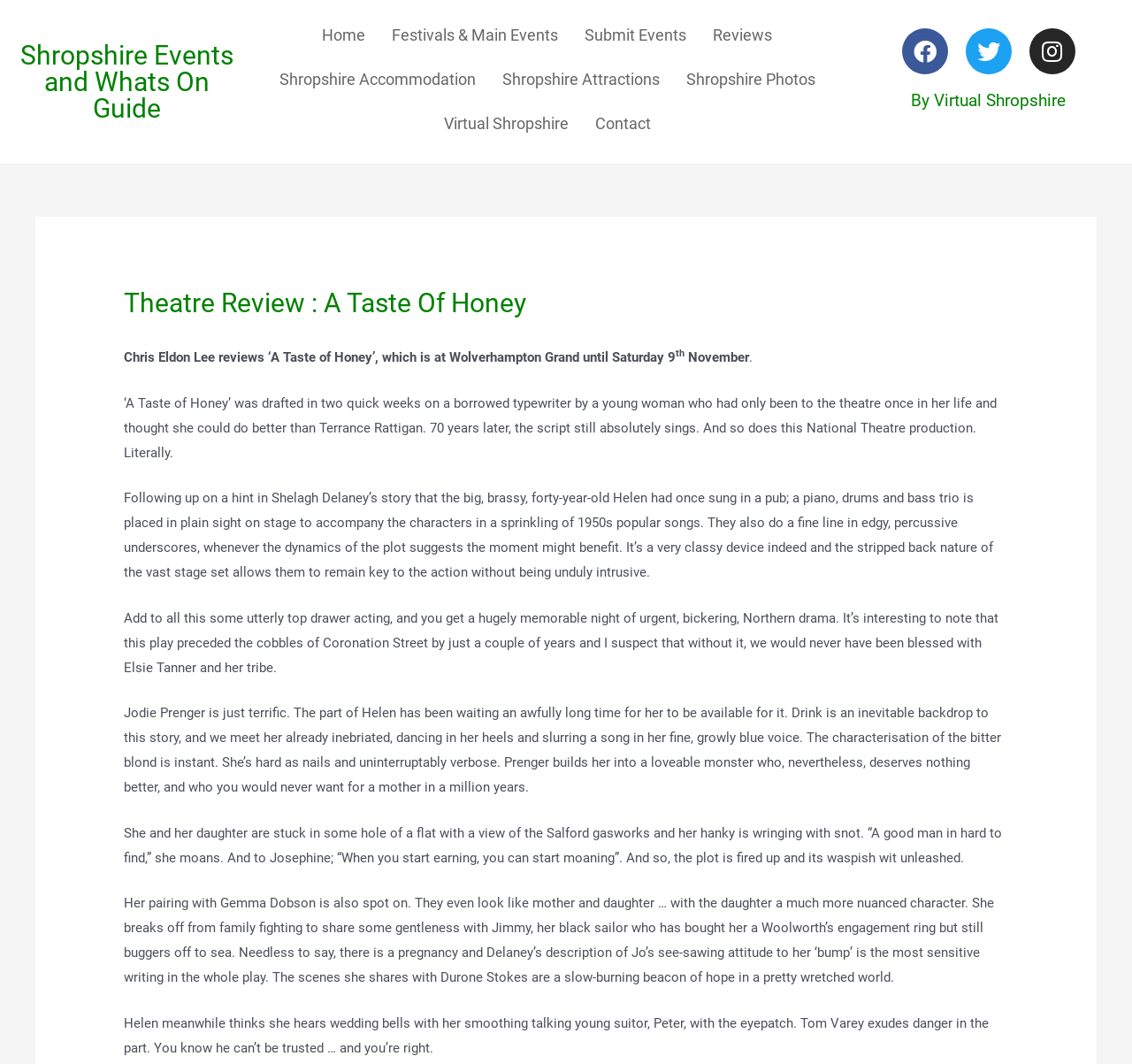What is the name of the play being reviewed?
Examine the image and give a concise answer in one word or a short phrase.

A Taste of Honey